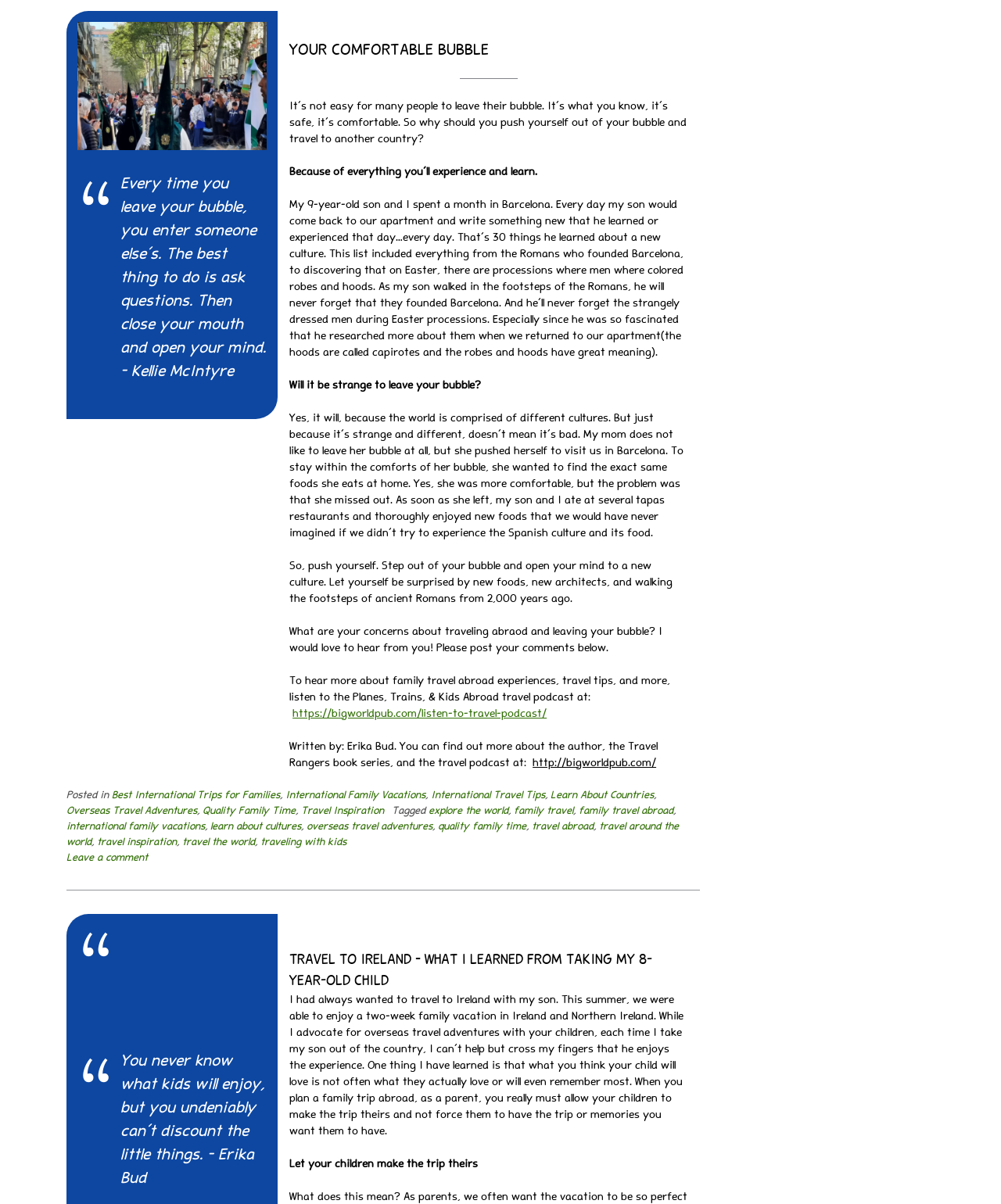Find the UI element described as: "Best International Trips for Families" and predict its bounding box coordinates. Ensure the coordinates are four float numbers between 0 and 1, [left, top, right, bottom].

[0.112, 0.657, 0.28, 0.665]